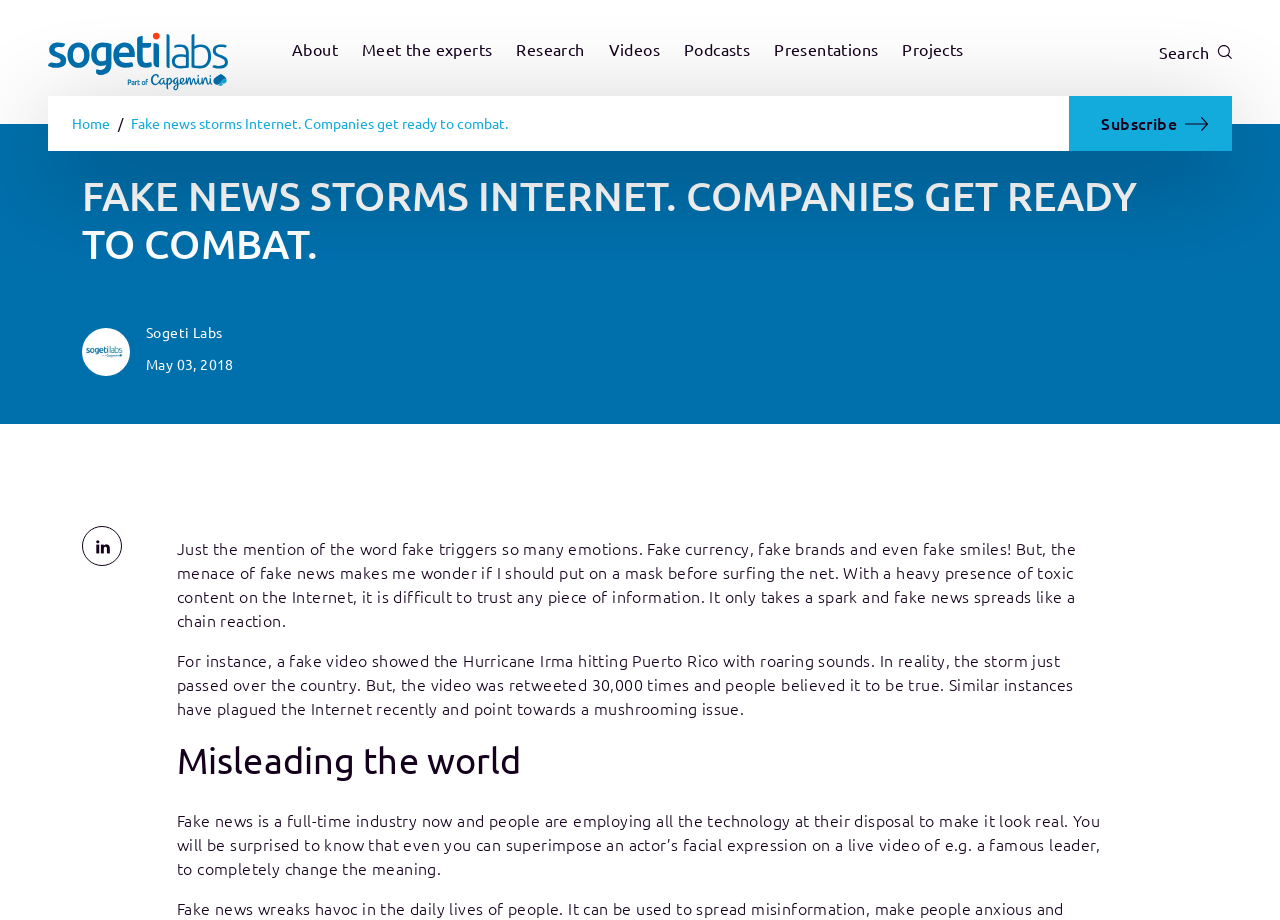Elaborate on the information and visuals displayed on the webpage.

The webpage is about the topic of fake news and its impact on the internet. At the top left, there is a logo of "Sogeti Labs" with a link to the website. Next to it, there is a navigation menu with several submenu items, including "About", "Meet the experts", "Research", "Videos", "Podcasts", "Presentations", and "Projects". 

On the top right, there is a search button and a link to the "Home" page. Below the navigation menu, there is a prominent heading that reads "FAKE NEWS STORMS INTERNET. COMPANIES GET READY TO COMBAT." 

The main content of the webpage is divided into several sections. The first section starts with a paragraph that discusses the emotions triggered by the word "fake" and how it is difficult to trust information on the internet. This is followed by another paragraph that provides an example of a fake video that was widely shared on the internet. 

The next section is headed "Misleading the world" and discusses how fake news has become a full-time industry, with people using technology to make it look real. There are a total of three paragraphs in the main content section, each discussing the issue of fake news and its consequences. 

At the bottom of the page, there are links to social media platforms, including LinkedIn, and a link to subscribe to the website.